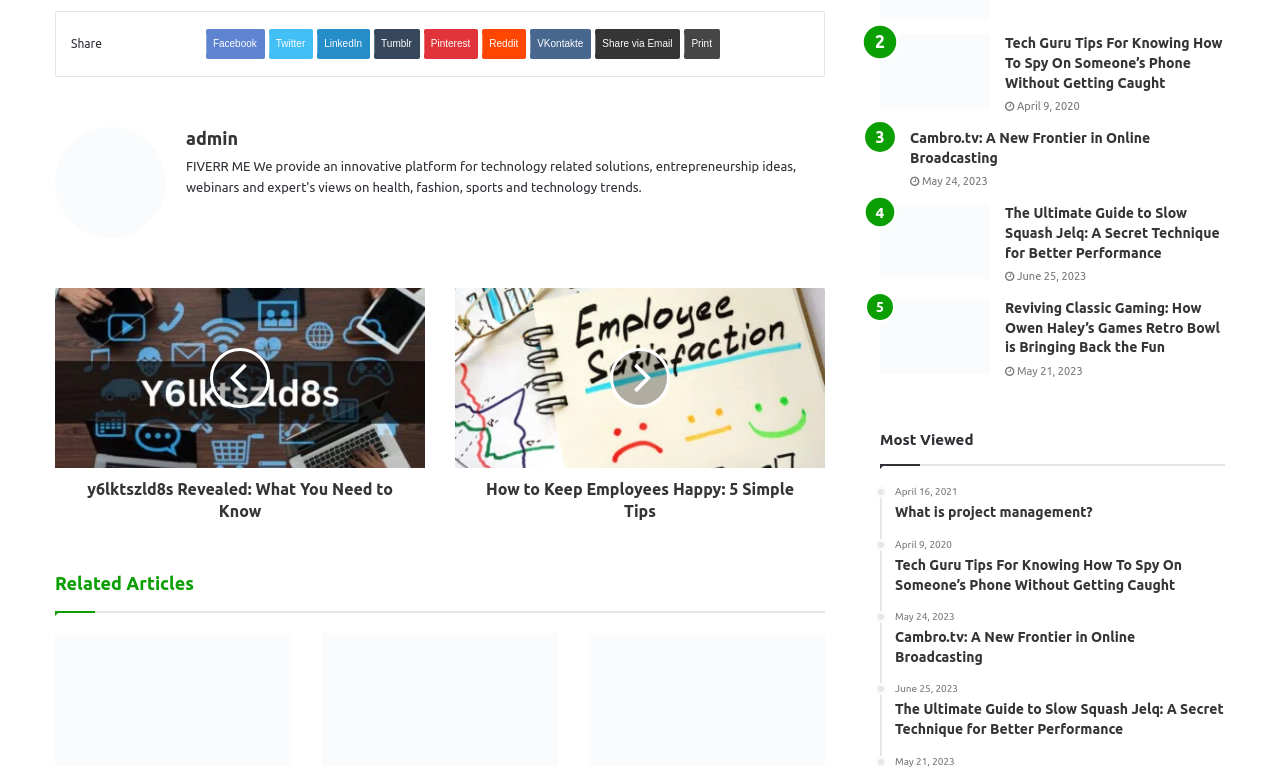Locate the bounding box coordinates of the item that should be clicked to fulfill the instruction: "Read the article 'y6lktszld8s Revealed: What You Need to Know'".

[0.043, 0.61, 0.332, 0.681]